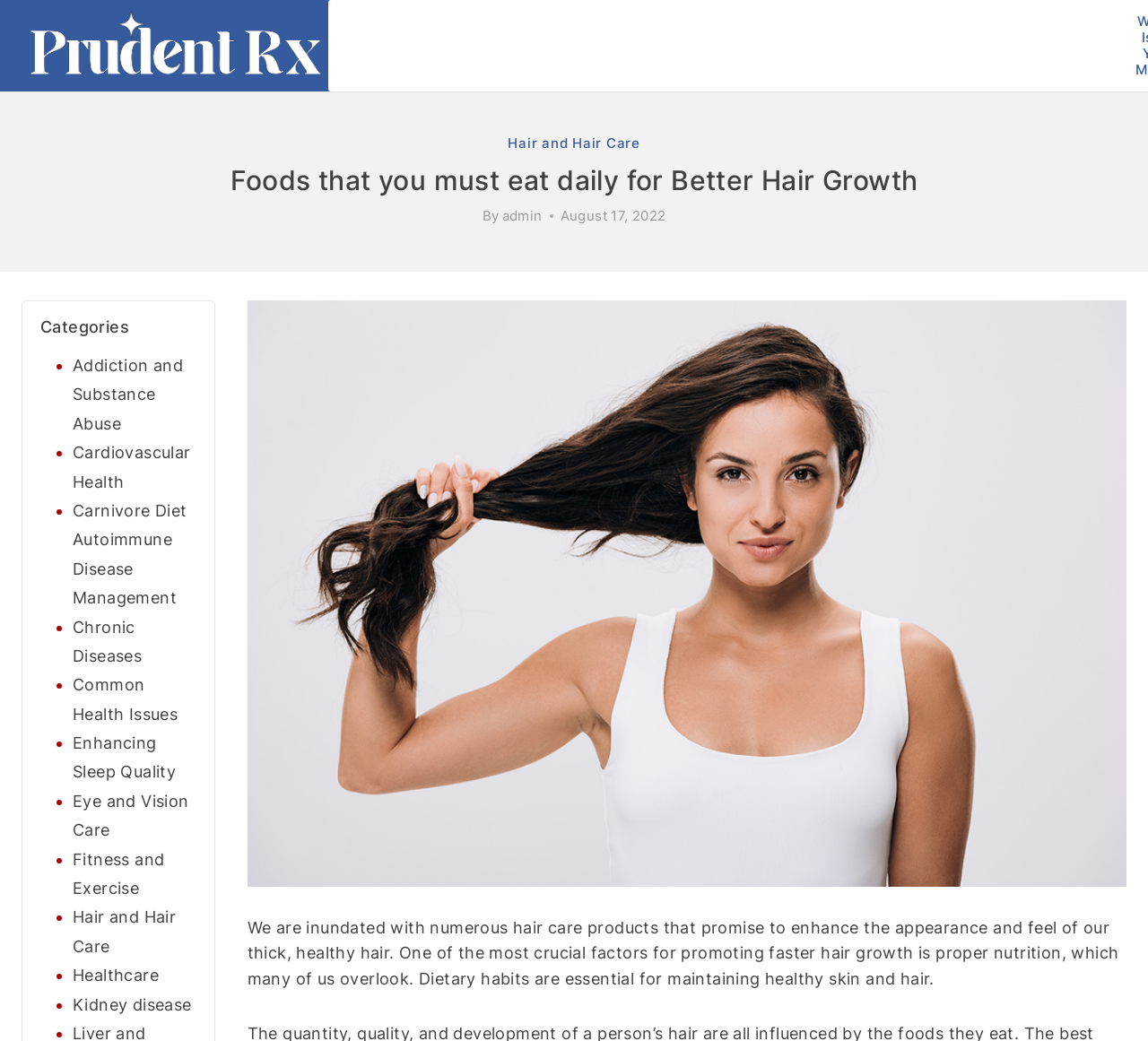Bounding box coordinates should be provided in the format (top-left x, top-left y, bottom-right x, bottom-right y) with all values between 0 and 1. Identify the bounding box for this UI element: title="Connect with us on RSS"

None